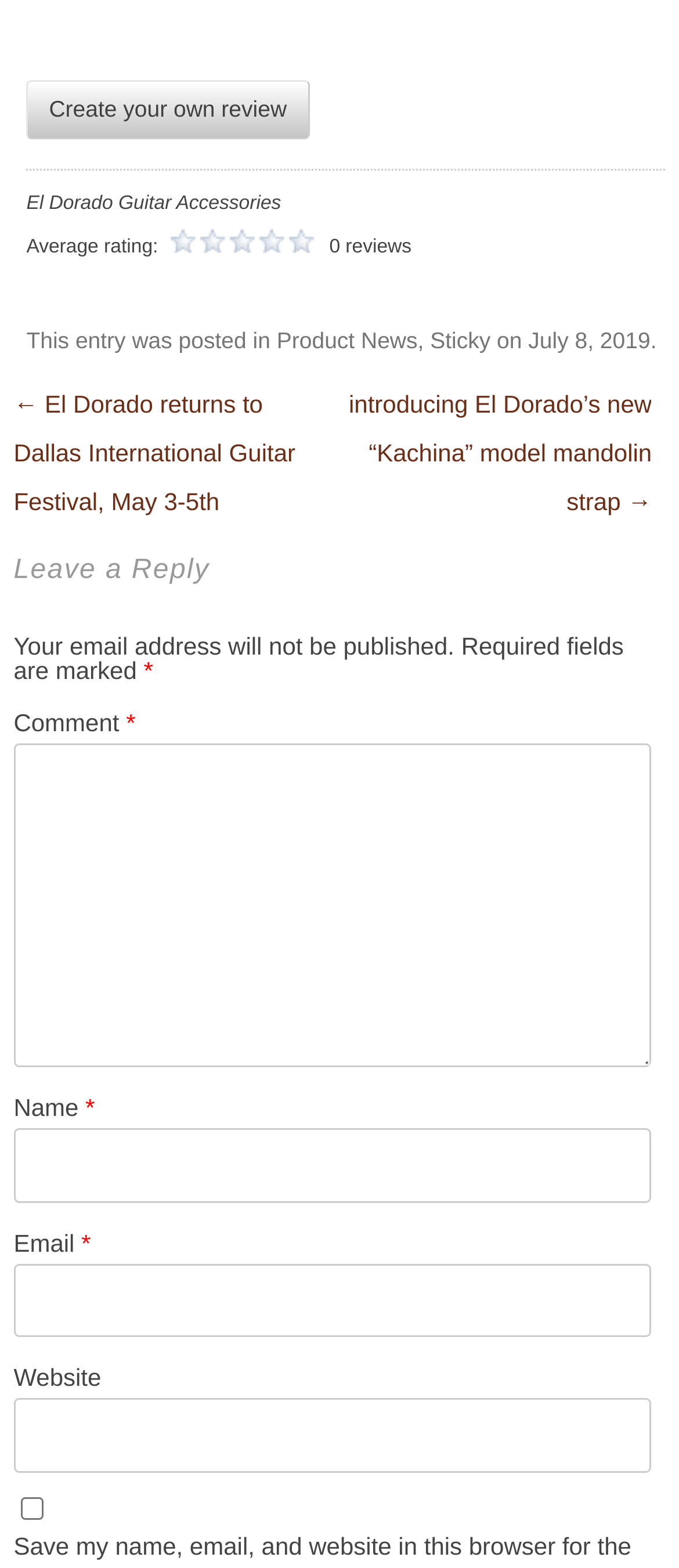How many reviews are there for this product?
Please provide a comprehensive answer based on the visual information in the image.

The static text '0 reviews' is displayed on the webpage, indicating that there are no reviews for this product yet.